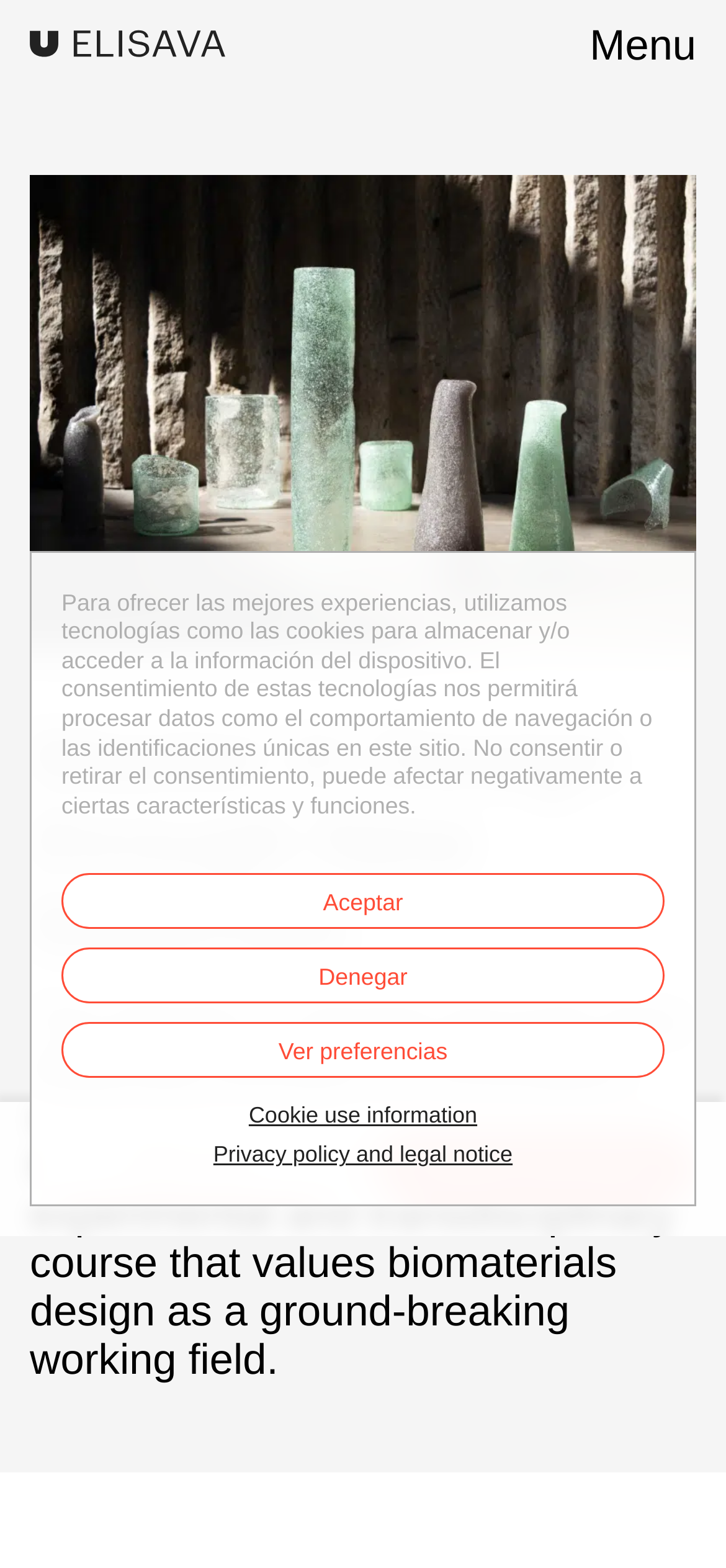Please identify the primary heading on the webpage and return its text.

Master in Design through New Materials